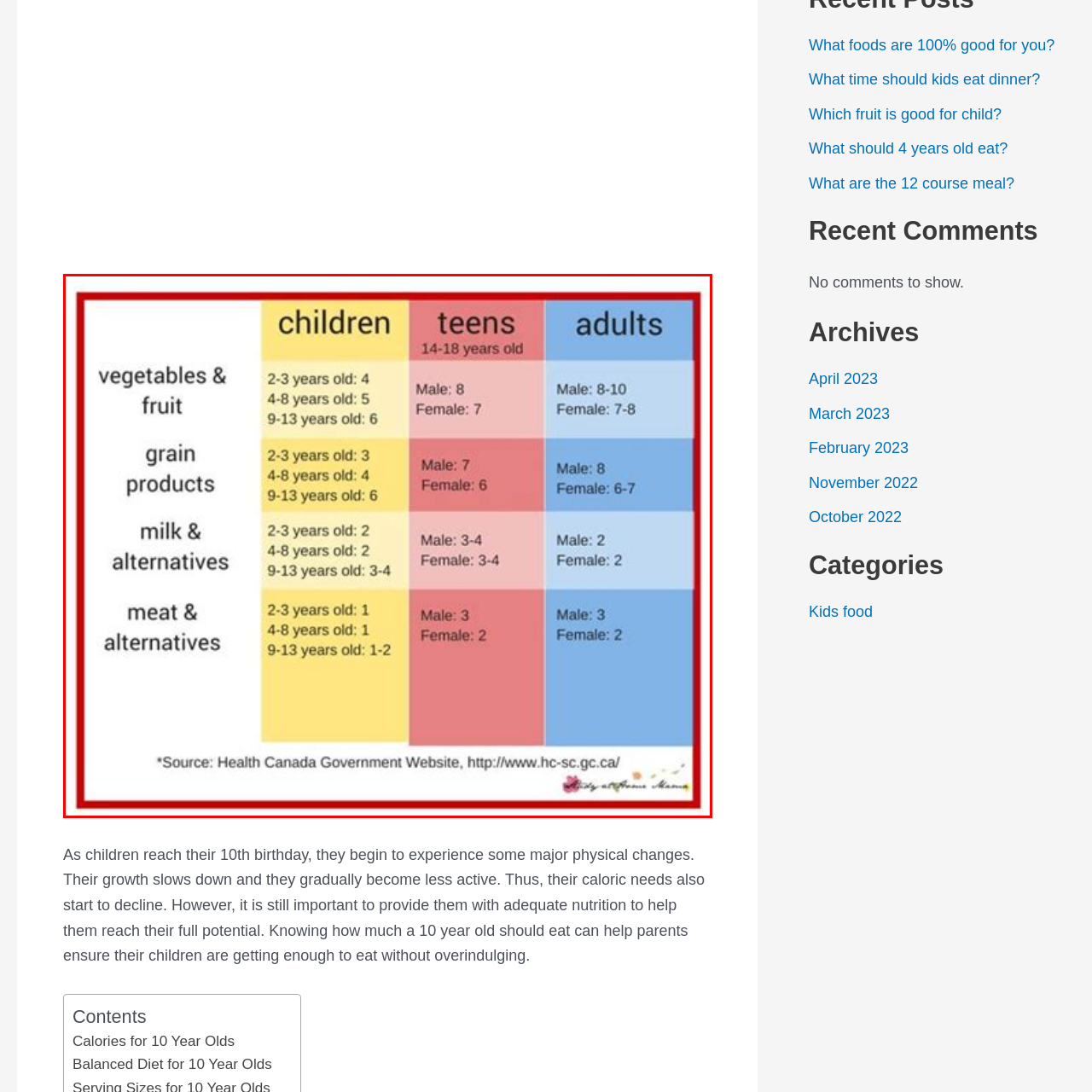Elaborate on the contents of the image highlighted by the red boundary in detail.

This informative image presents a detailed nutritional guideline that outlines the daily food intake recommendations for various age groups, from children to teens and adults. The chart categorizes food groups into four main sections: vegetables & fruit, grain products, milk & alternatives, and meat & alternatives. Each category specifies the recommended servings based on different age ranges, including young children (2-3 years), school-aged children (4-8 years and 9-13 years), and teens (14-18 years), further divided by gender for the teen and adult categories.

The recommendations highlight the importance of balanced nutrition throughout various stages of development, indicating specific serving sizes for both males and females in the teen and adult categories, with an emphasis on tailoring dietary needs to individual growth and health. This resource serves as a valuable tool for parents and caregivers aiming to provide optimal nutrition for children and promote healthy eating habits as they grow. 

A source note at the bottom credits the information to the Health Canada Government Website.